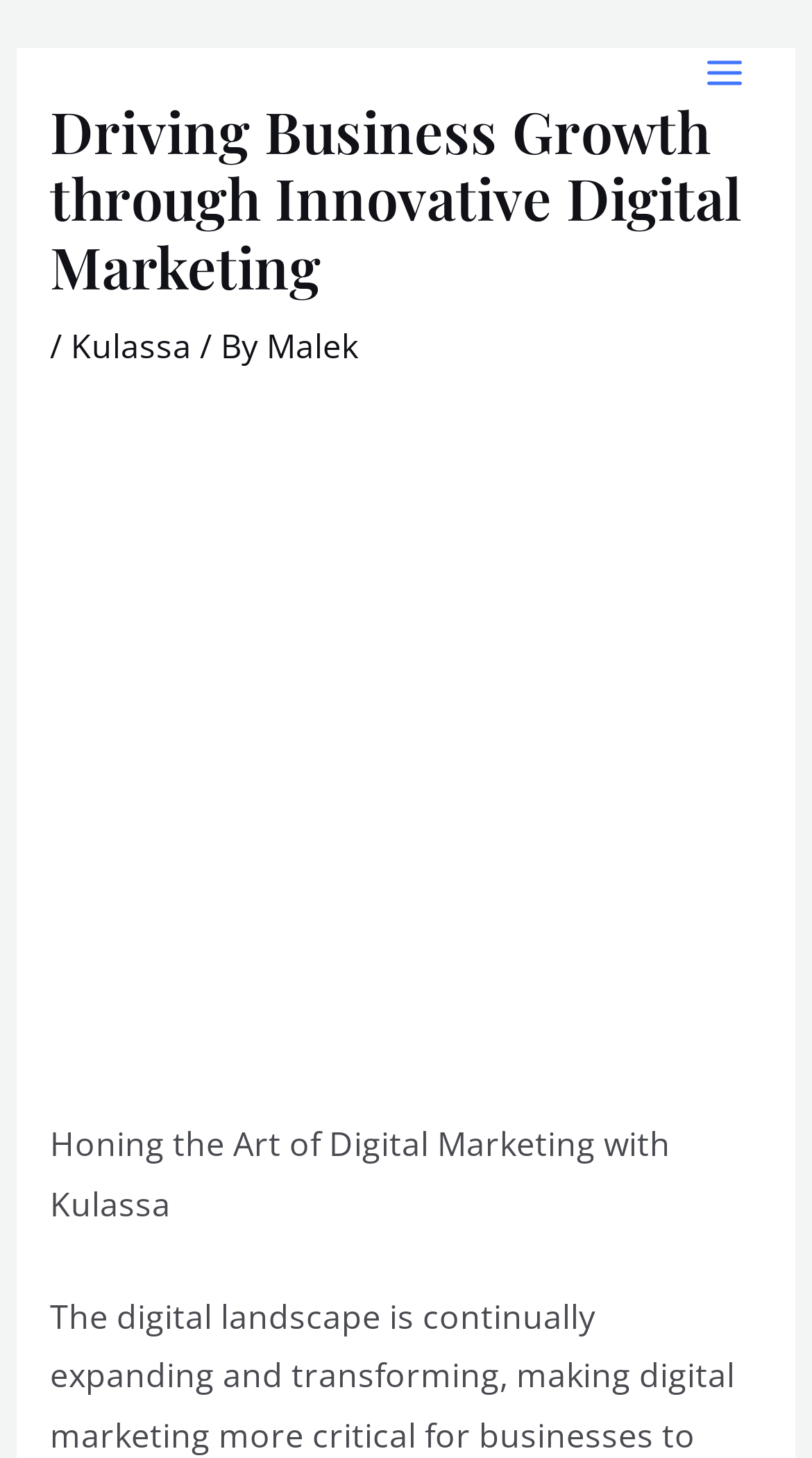Carefully examine the image and provide an in-depth answer to the question: What is the company name associated with the author?

The company name 'Kulassa' is mentioned in the header section of the webpage, alongside the author's name. It is a link, suggesting that it is a clickable element that may lead to more information about the company.